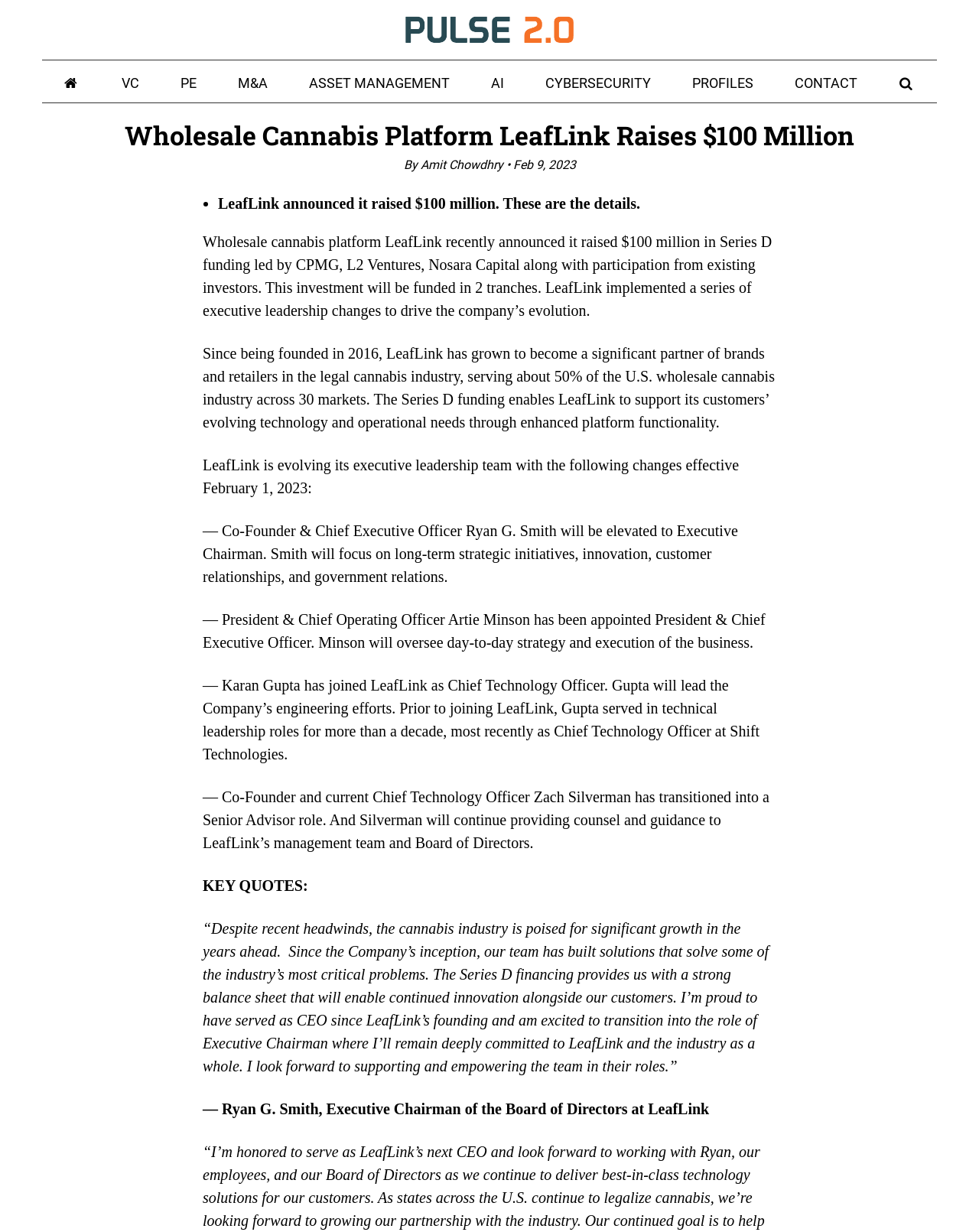Predict the bounding box coordinates of the area that should be clicked to accomplish the following instruction: "Read about LeafLink's announcement". The bounding box coordinates should consist of four float numbers between 0 and 1, i.e., [left, top, right, bottom].

[0.223, 0.158, 0.654, 0.172]